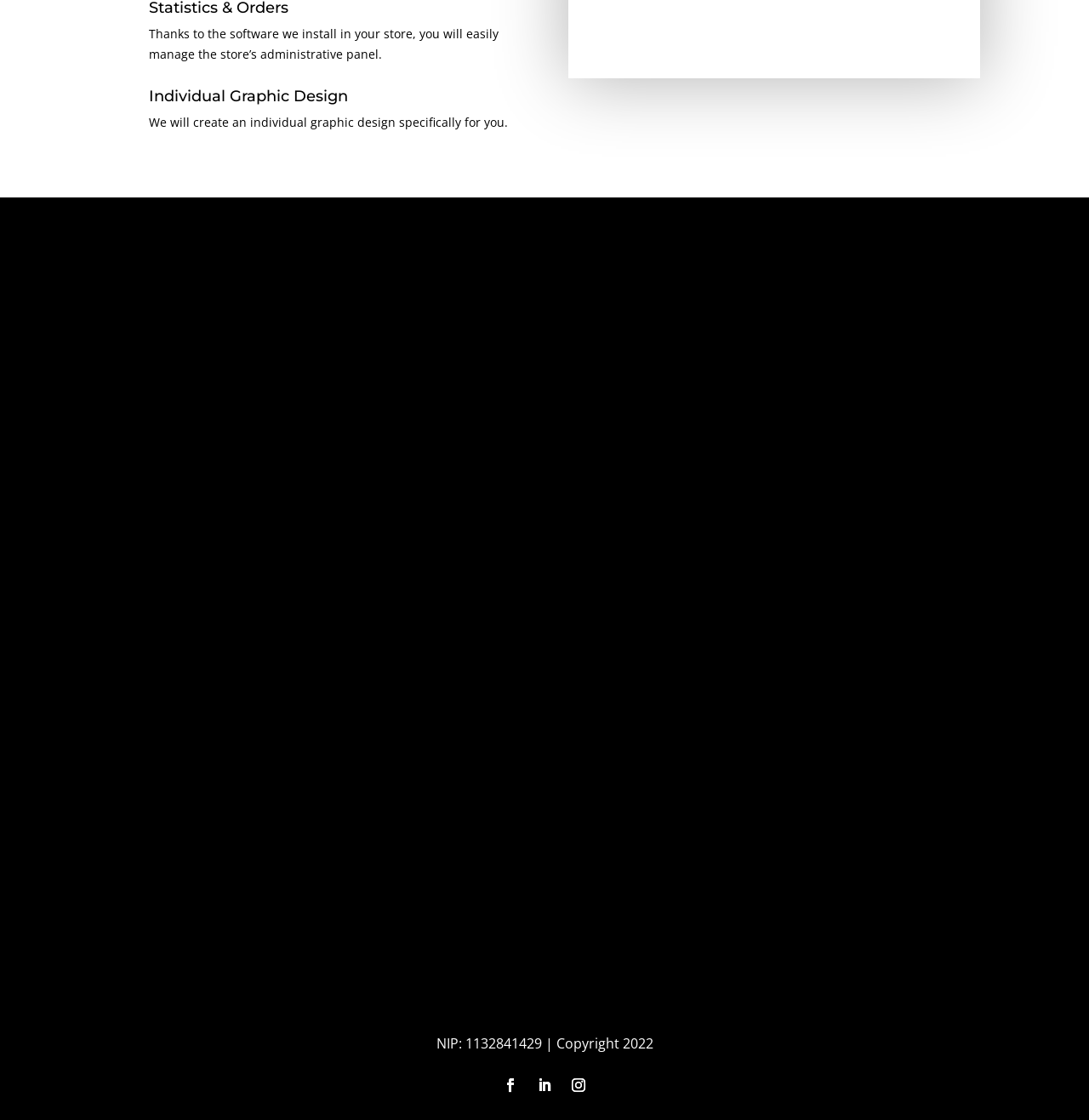Where can I see more reviews of the company?
Carefully analyze the image and provide a detailed answer to the question.

There is a link to see more reviews of the company on Google, mentioned in the text 'See reviews of our company on'.